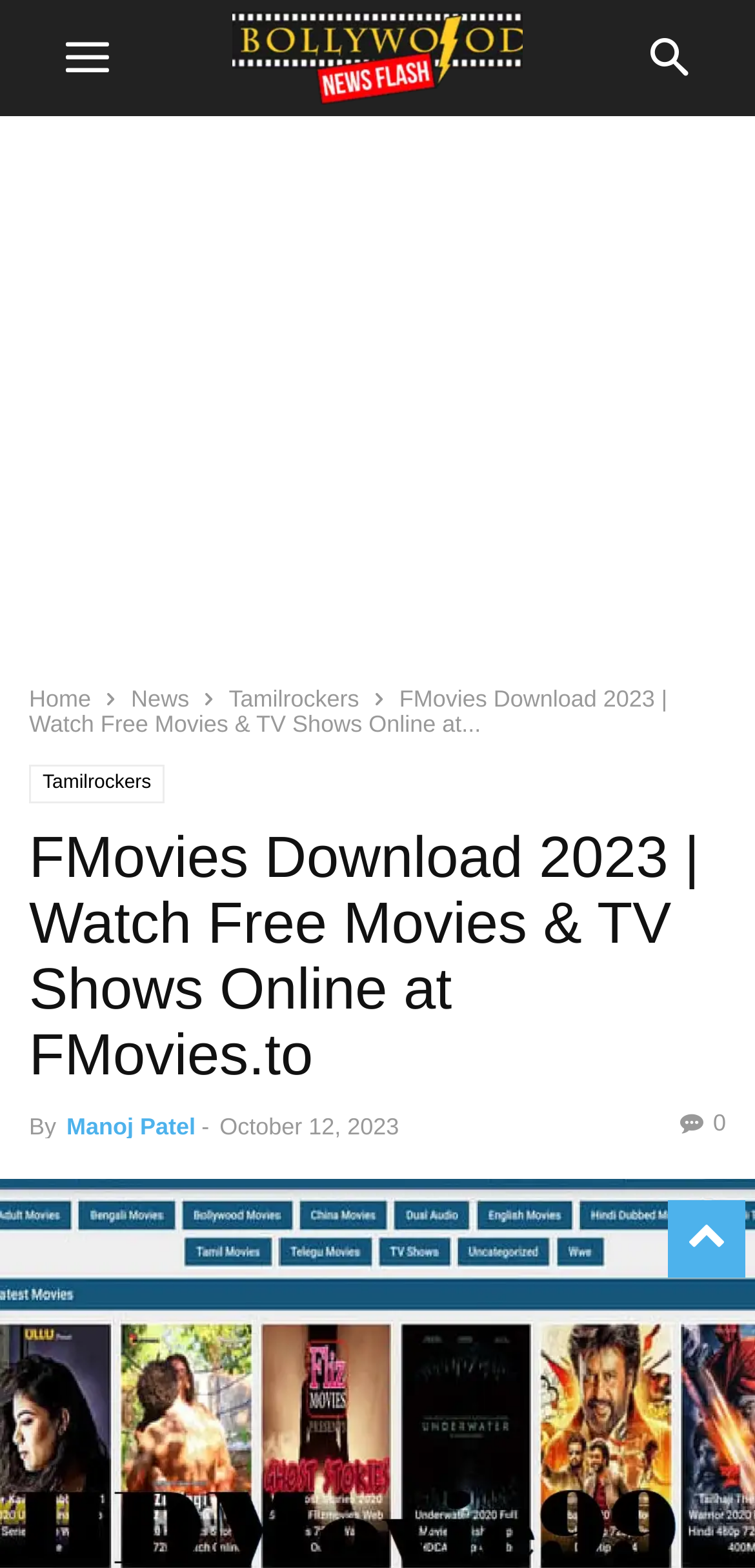When was the latest article published?
Refer to the image and give a detailed response to the question.

The publication date of the latest article can be determined by examining the 'time' element, which contains the text 'October 12, 2023'. This suggests that the latest article was published on October 12, 2023.